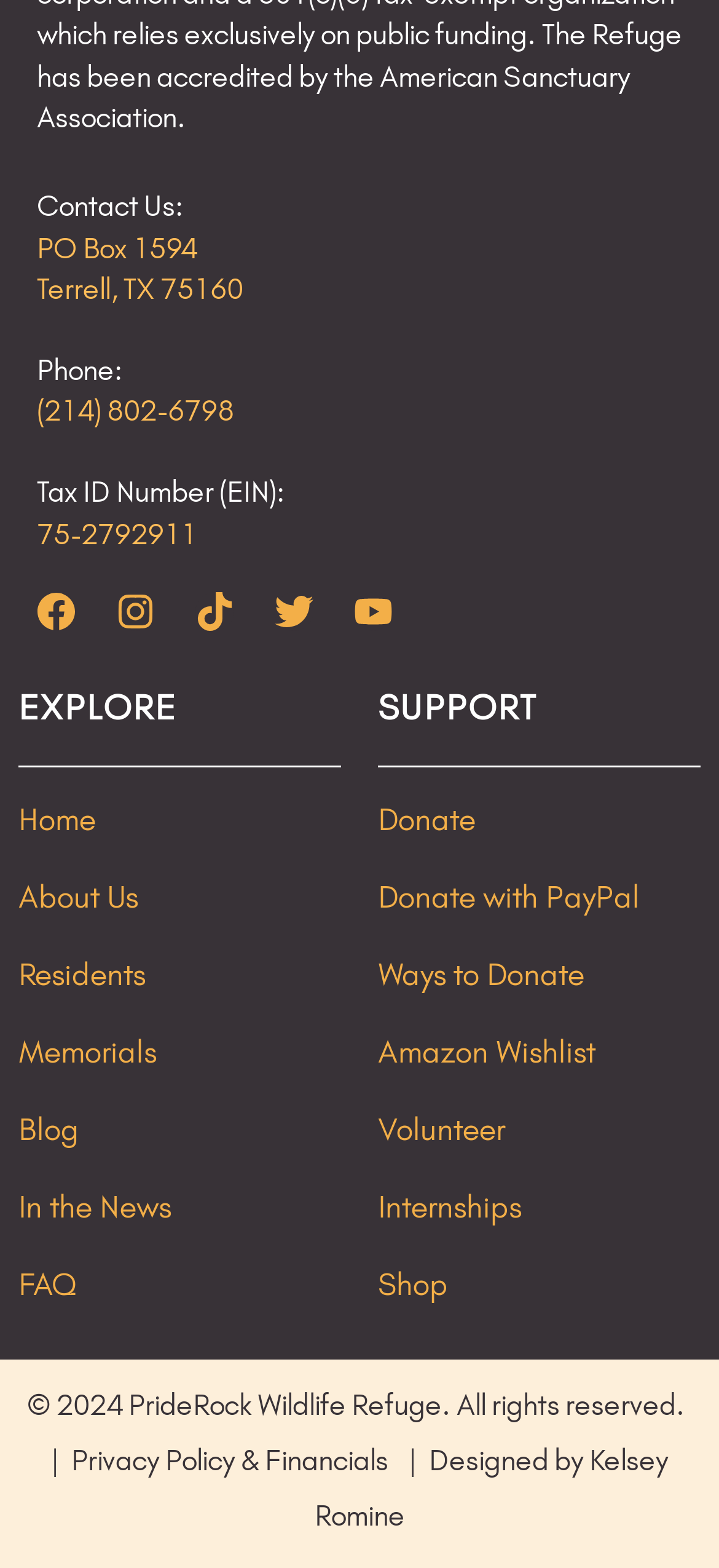Please identify the bounding box coordinates of the clickable area that will fulfill the following instruction: "Visit the I Am Santo homepage". The coordinates should be in the format of four float numbers between 0 and 1, i.e., [left, top, right, bottom].

None